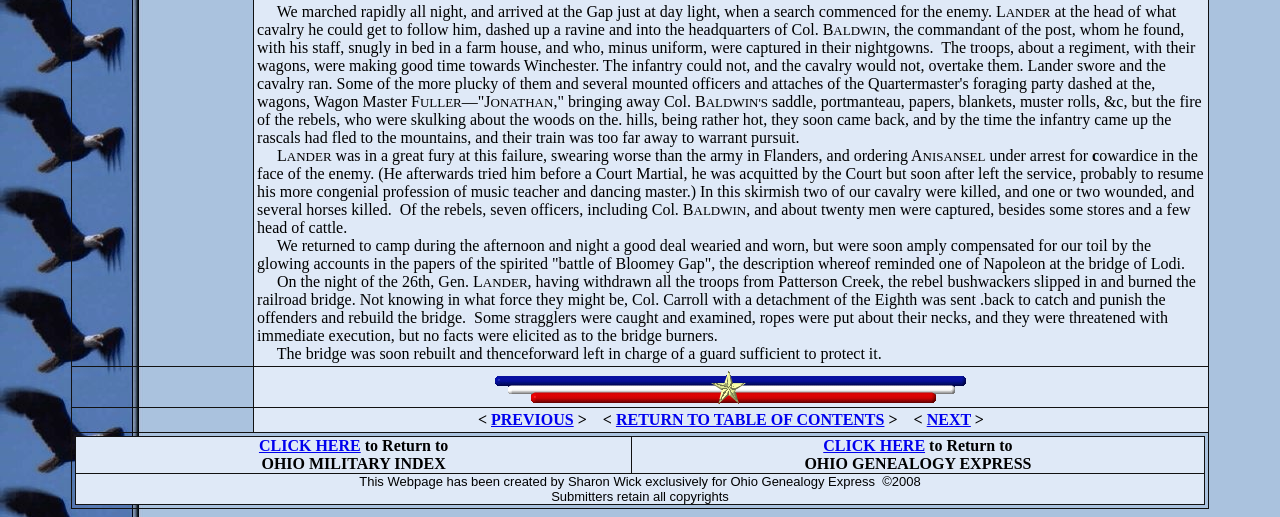Provide the bounding box coordinates in the format (top-left x, top-left y, bottom-right x, bottom-right y). All values are floating point numbers between 0 and 1. Determine the bounding box coordinate of the UI element described as: CLICK HERE

[0.643, 0.845, 0.723, 0.878]